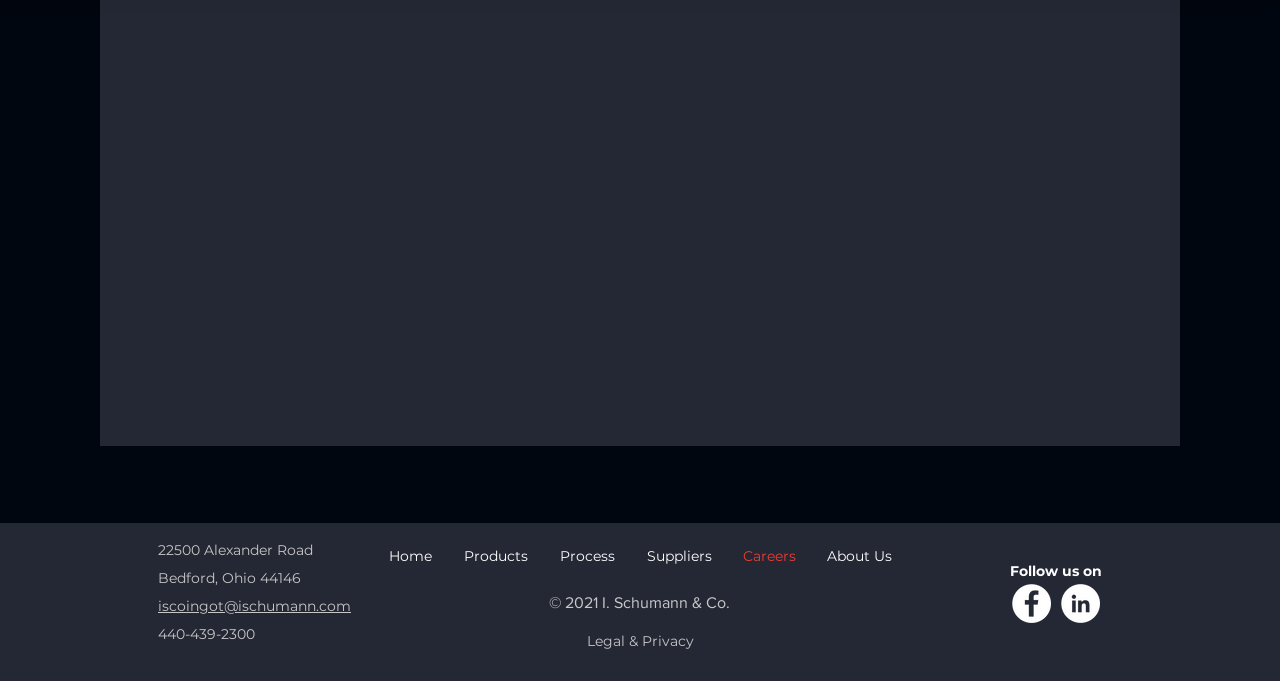Respond with a single word or phrase for the following question: 
What is the company's phone number?

440-439-2300